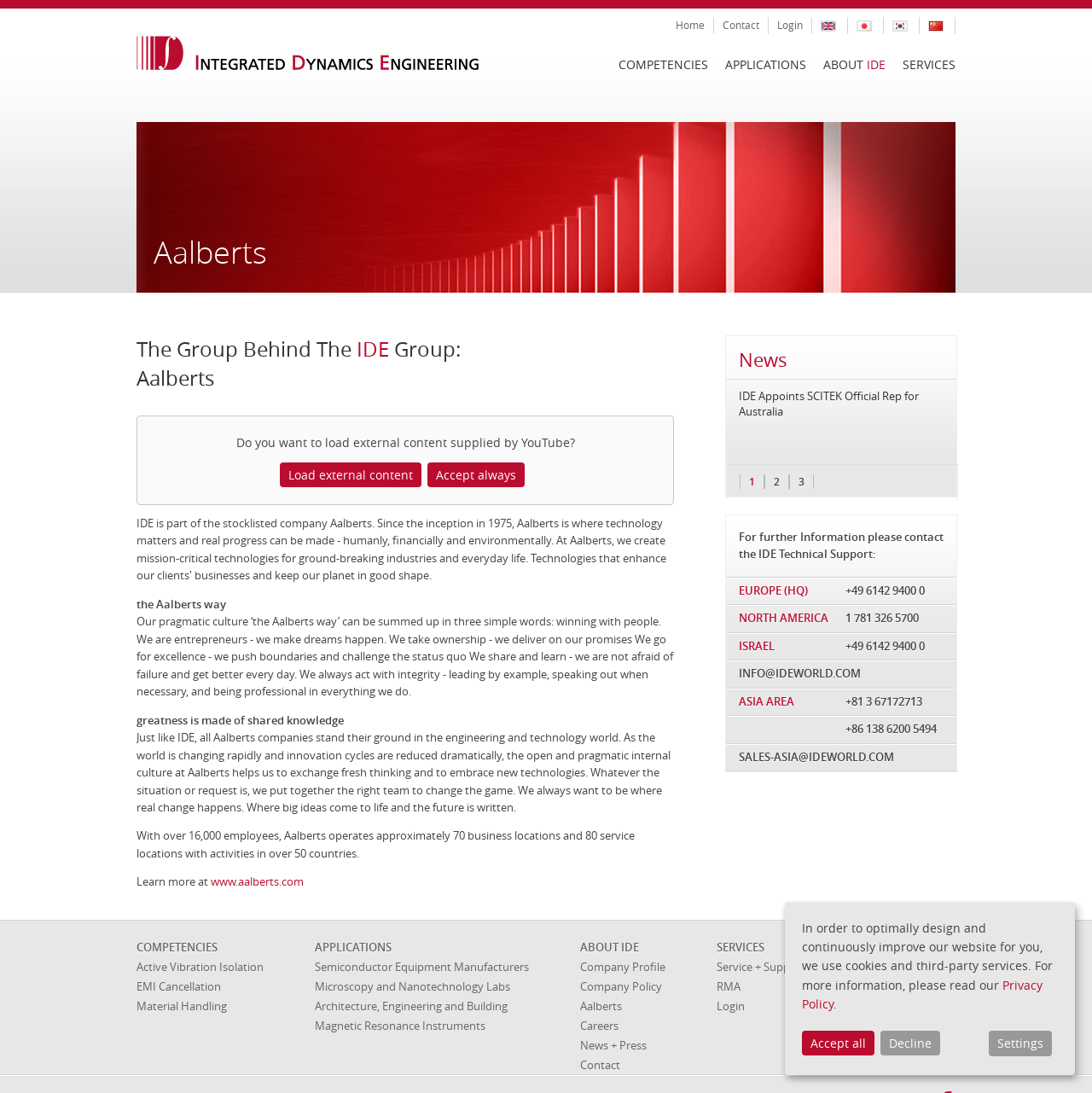Find the bounding box of the web element that fits this description: "Privacy Policy".

[0.734, 0.894, 0.955, 0.926]